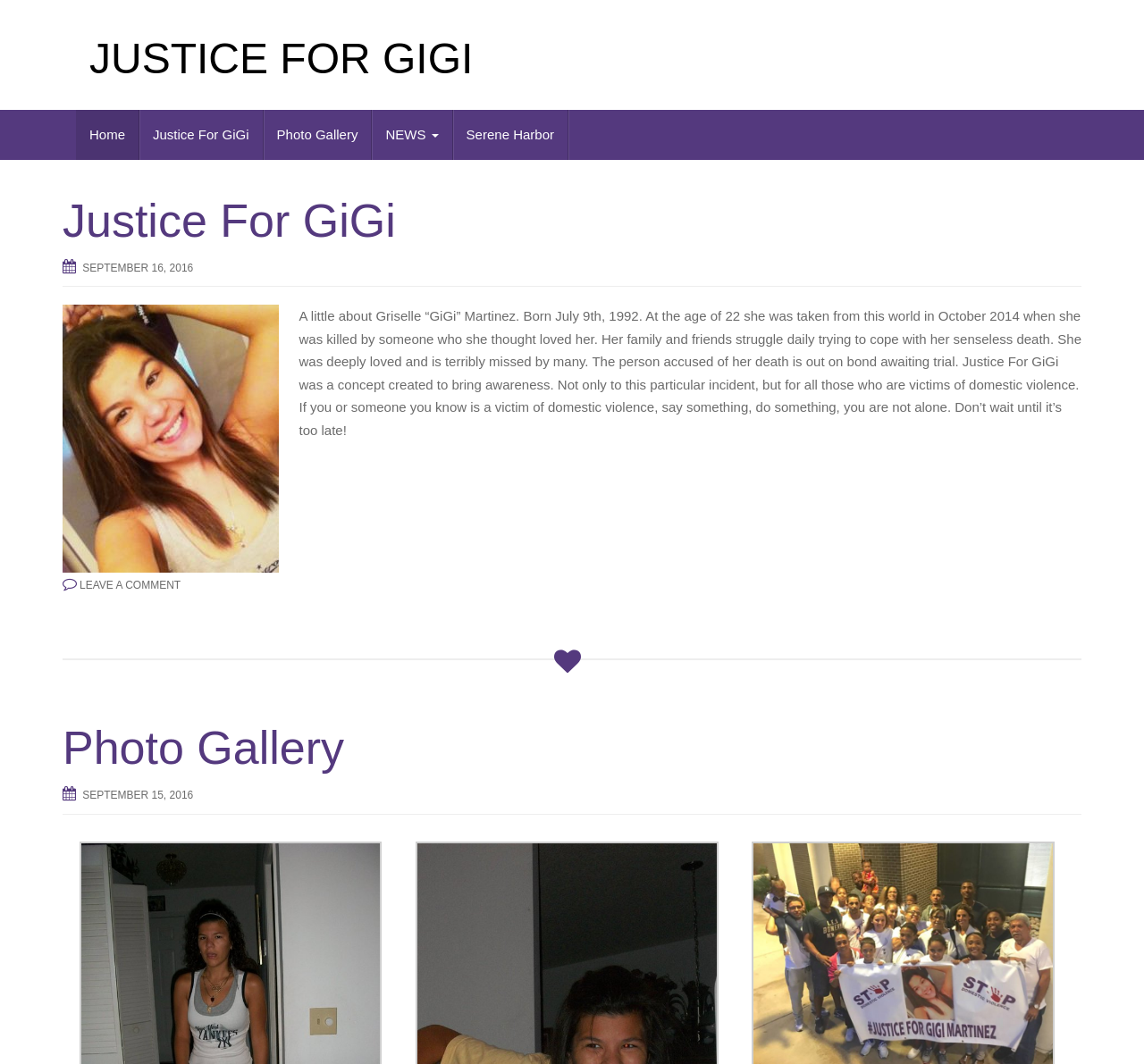Respond concisely with one word or phrase to the following query:
What is the name of the person whose justice is being sought?

Griselle “GiGi” Martinez